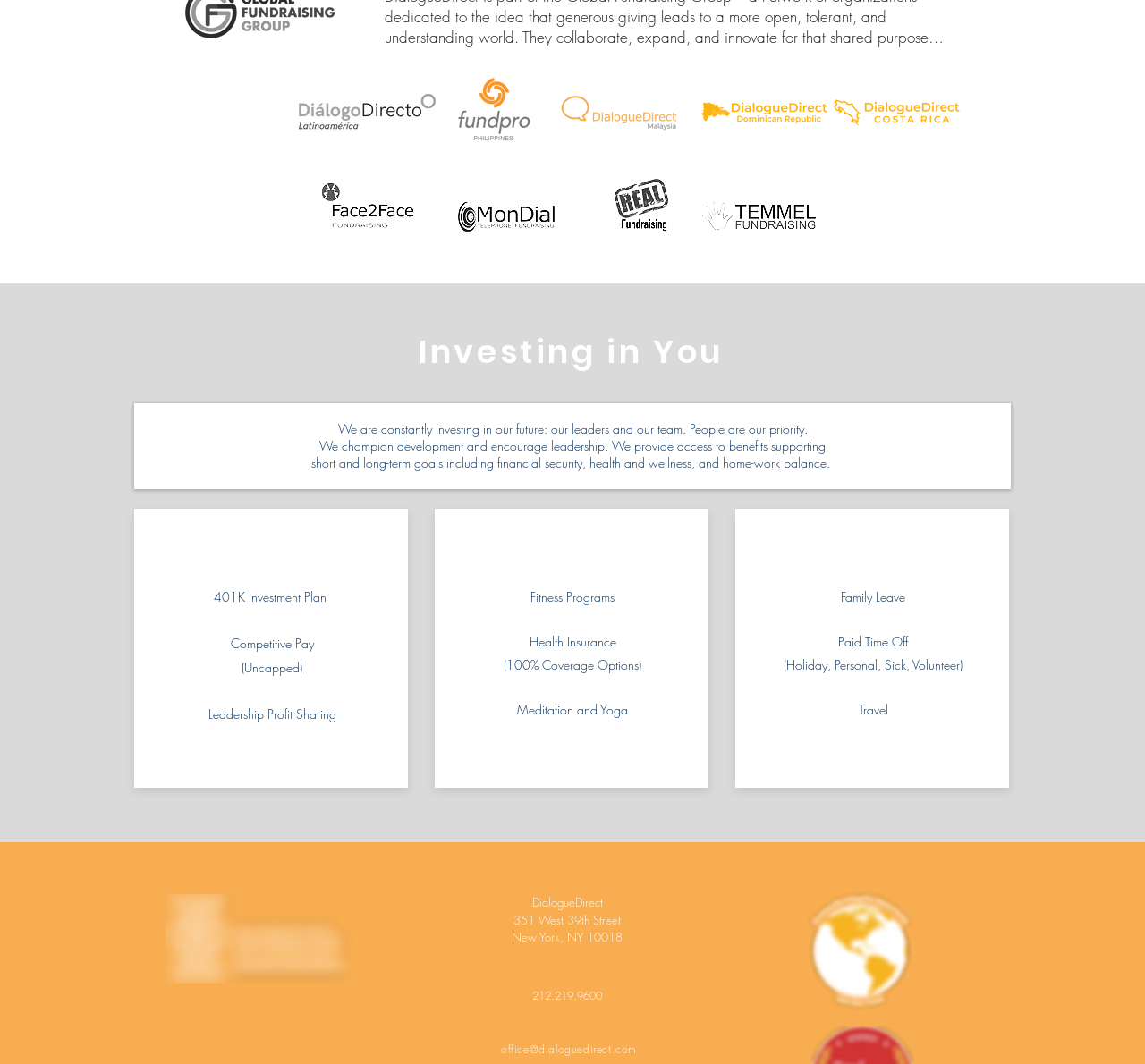Please provide a short answer using a single word or phrase for the question:
What is the address of the company?

351 West 39th Street, New York, NY 10018